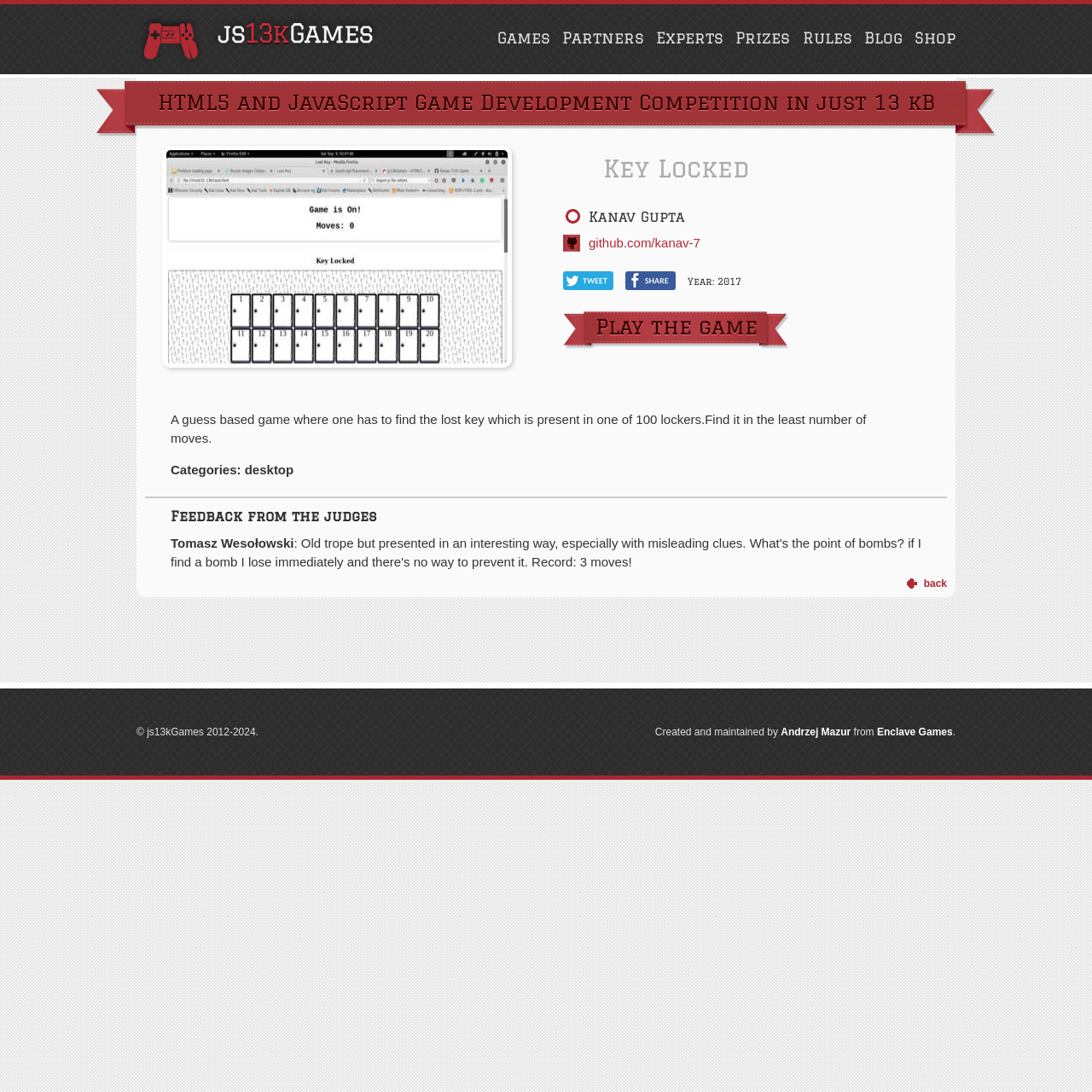Can you specify the bounding box coordinates of the area that needs to be clicked to fulfill the following instruction: "Share on Twitter"?

[0.516, 0.248, 0.562, 0.266]